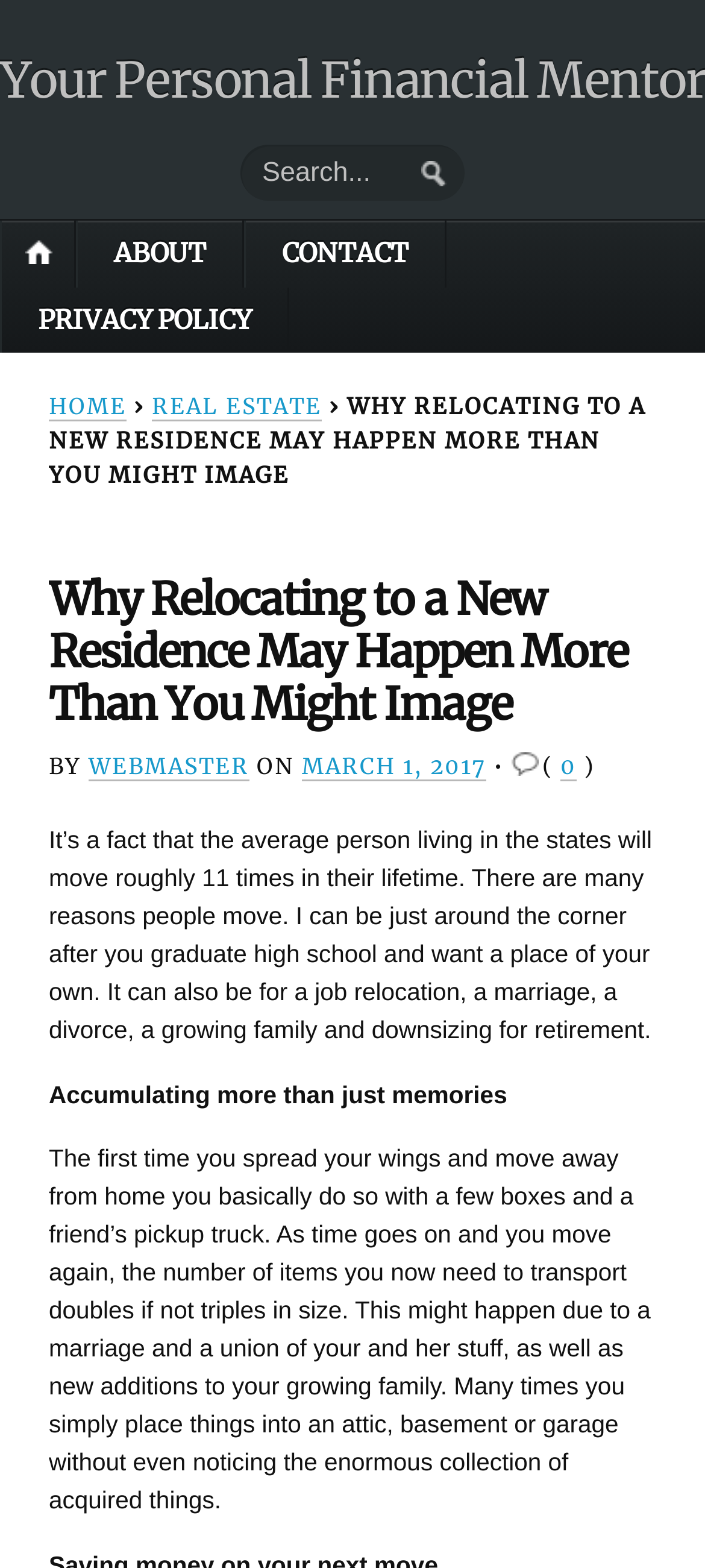Indicate the bounding box coordinates of the clickable region to achieve the following instruction: "Search for something."

[0.341, 0.093, 0.659, 0.128]